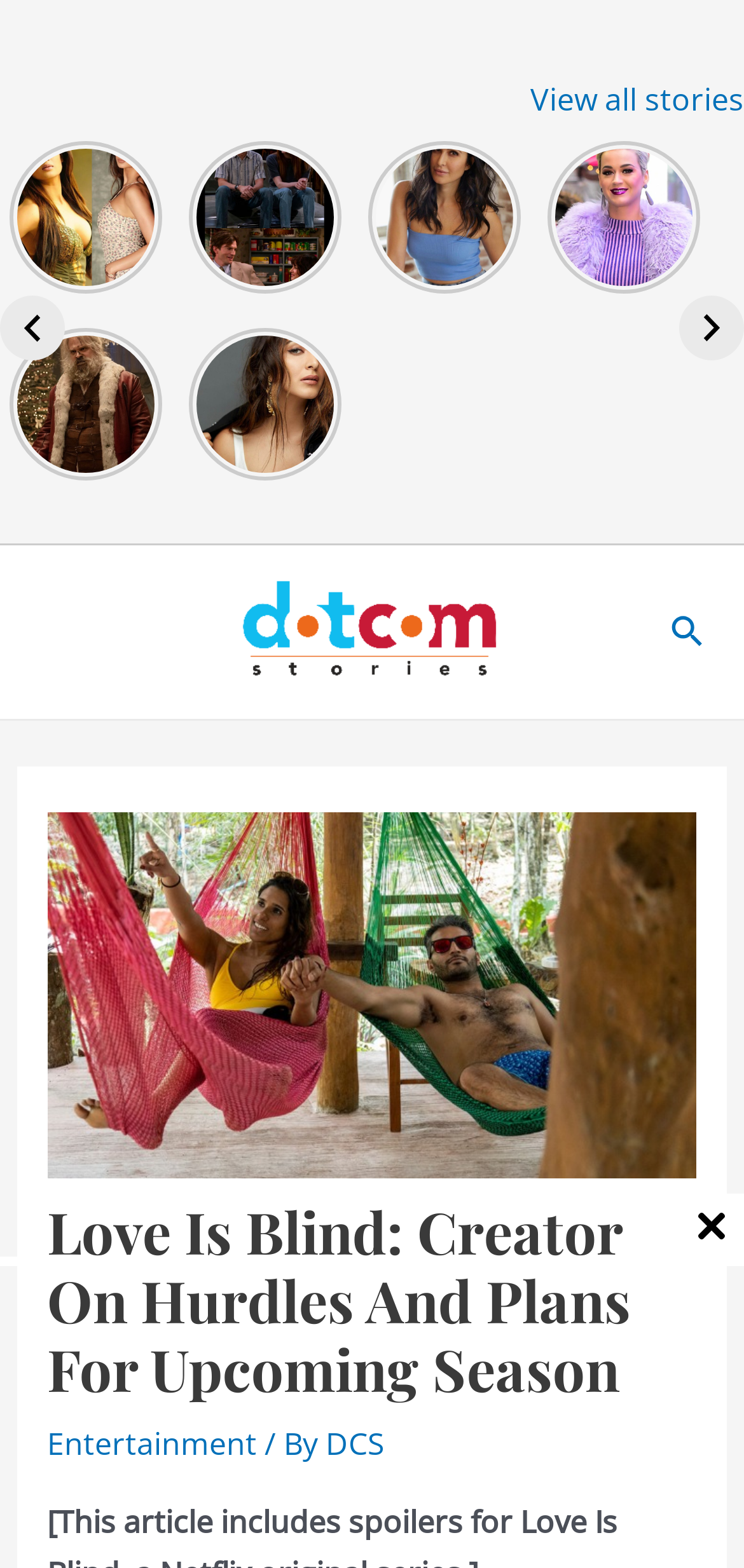Could you specify the bounding box coordinates for the clickable section to complete the following instruction: "Go to the previous page"?

[0.0, 0.189, 0.087, 0.23]